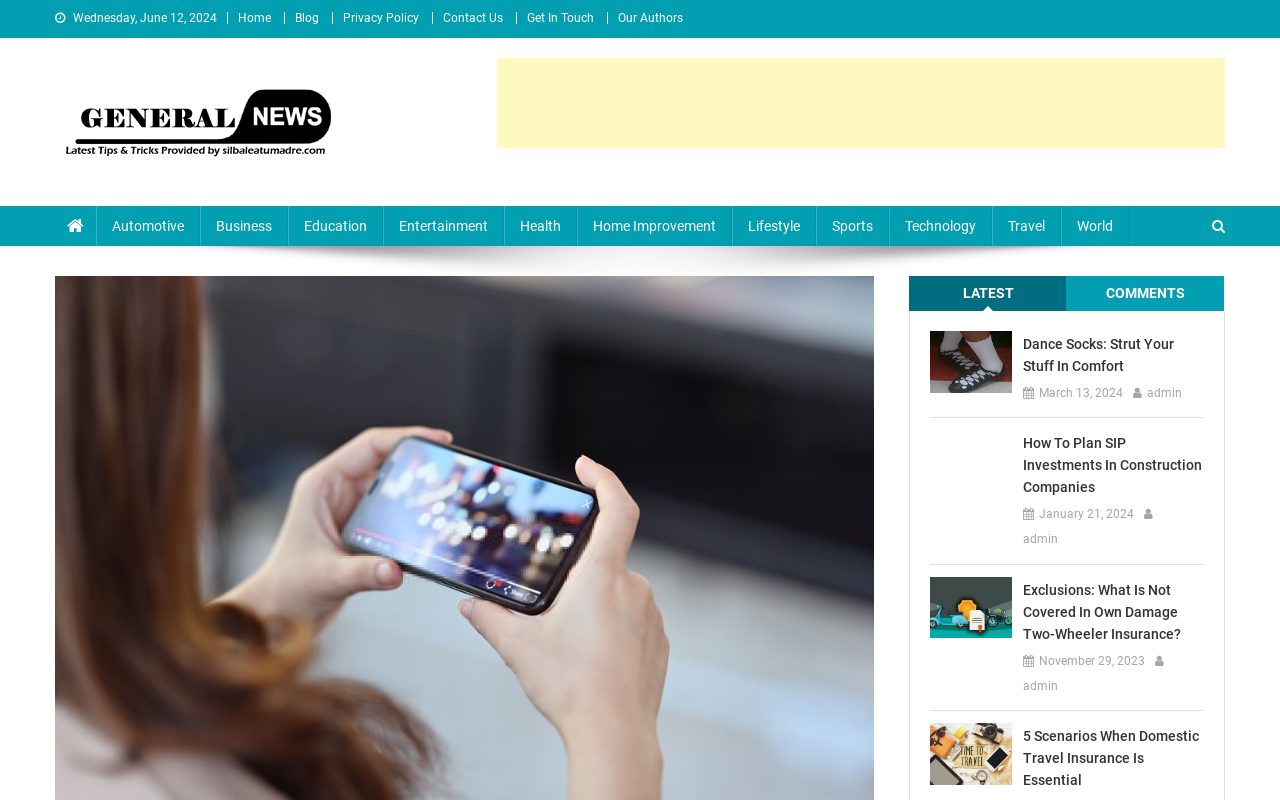Identify the bounding box coordinates of the region I need to click to complete this instruction: "Click on the 'Home' link".

[0.186, 0.014, 0.212, 0.031]